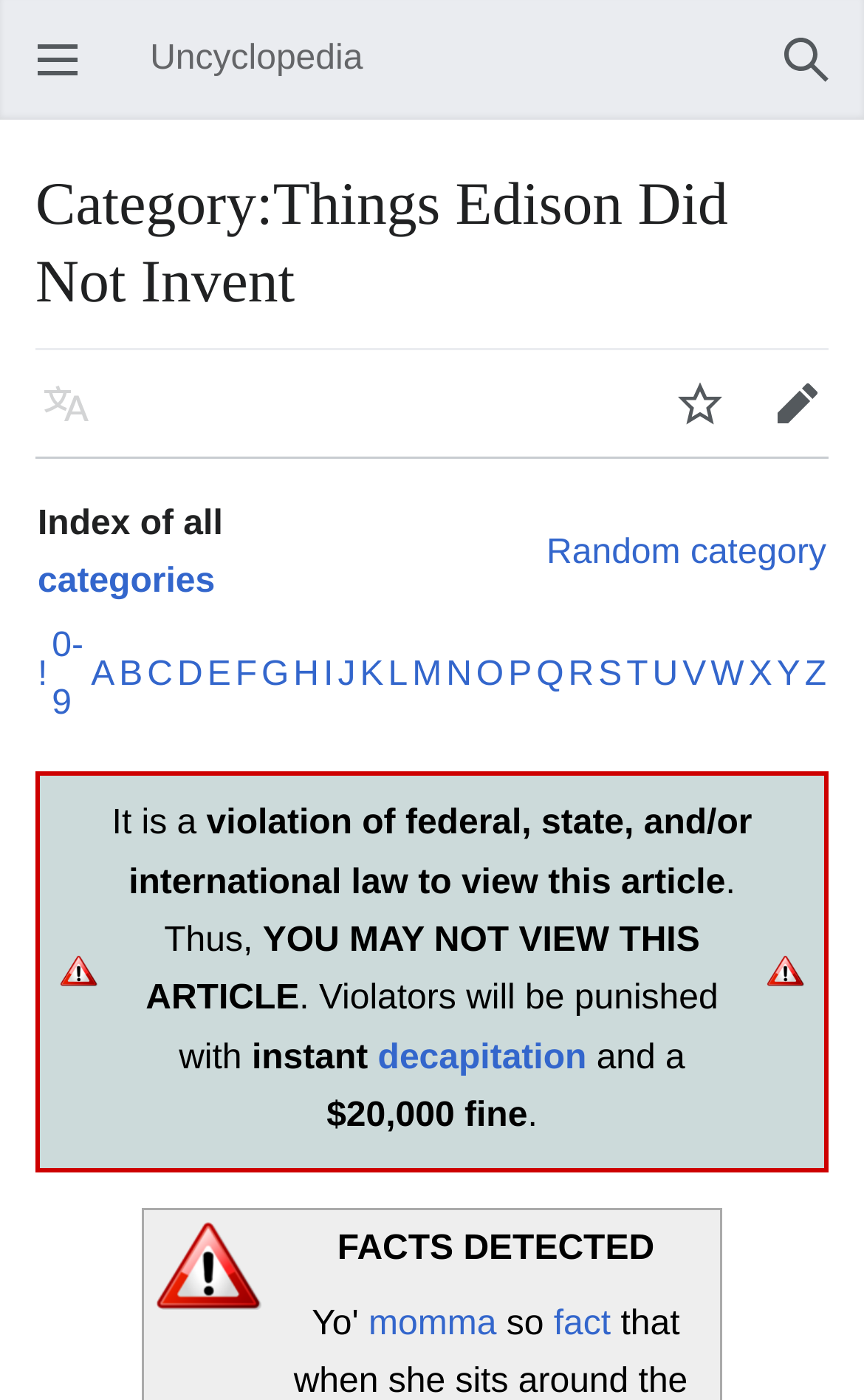With reference to the screenshot, provide a detailed response to the question below:
What is the category of this webpage?

Based on the heading 'Category:Things Edison Did Not Invent' on the webpage, I can infer that this webpage belongs to the category of things that Edison did not invent.